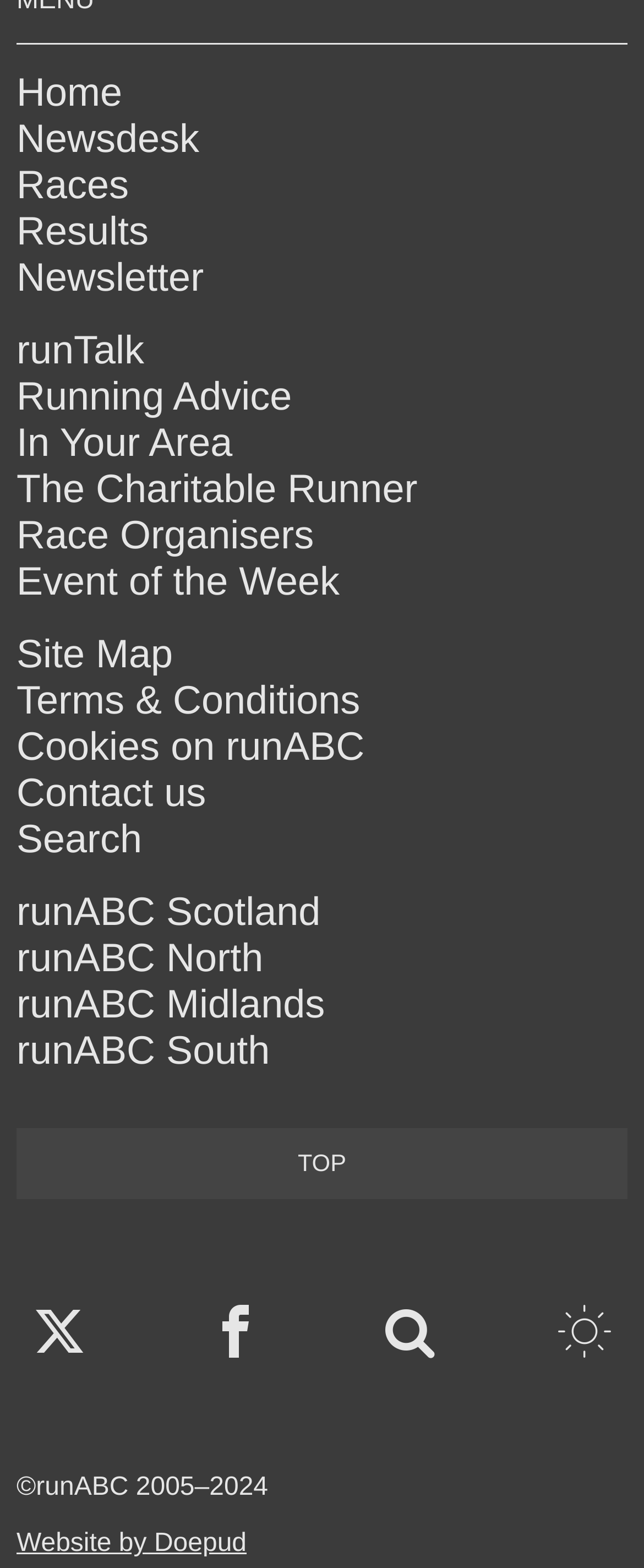Please provide a comprehensive answer to the question based on the screenshot: How many regional links are present on the webpage?

There are four regional links present on the webpage, namely runABC Scotland, runABC North, runABC Midlands, and runABC South. These links are located at the bottom of the webpage with bounding boxes of [0.026, 0.568, 0.498, 0.596], [0.026, 0.598, 0.409, 0.626], [0.026, 0.627, 0.504, 0.655], and [0.026, 0.657, 0.419, 0.685] respectively.